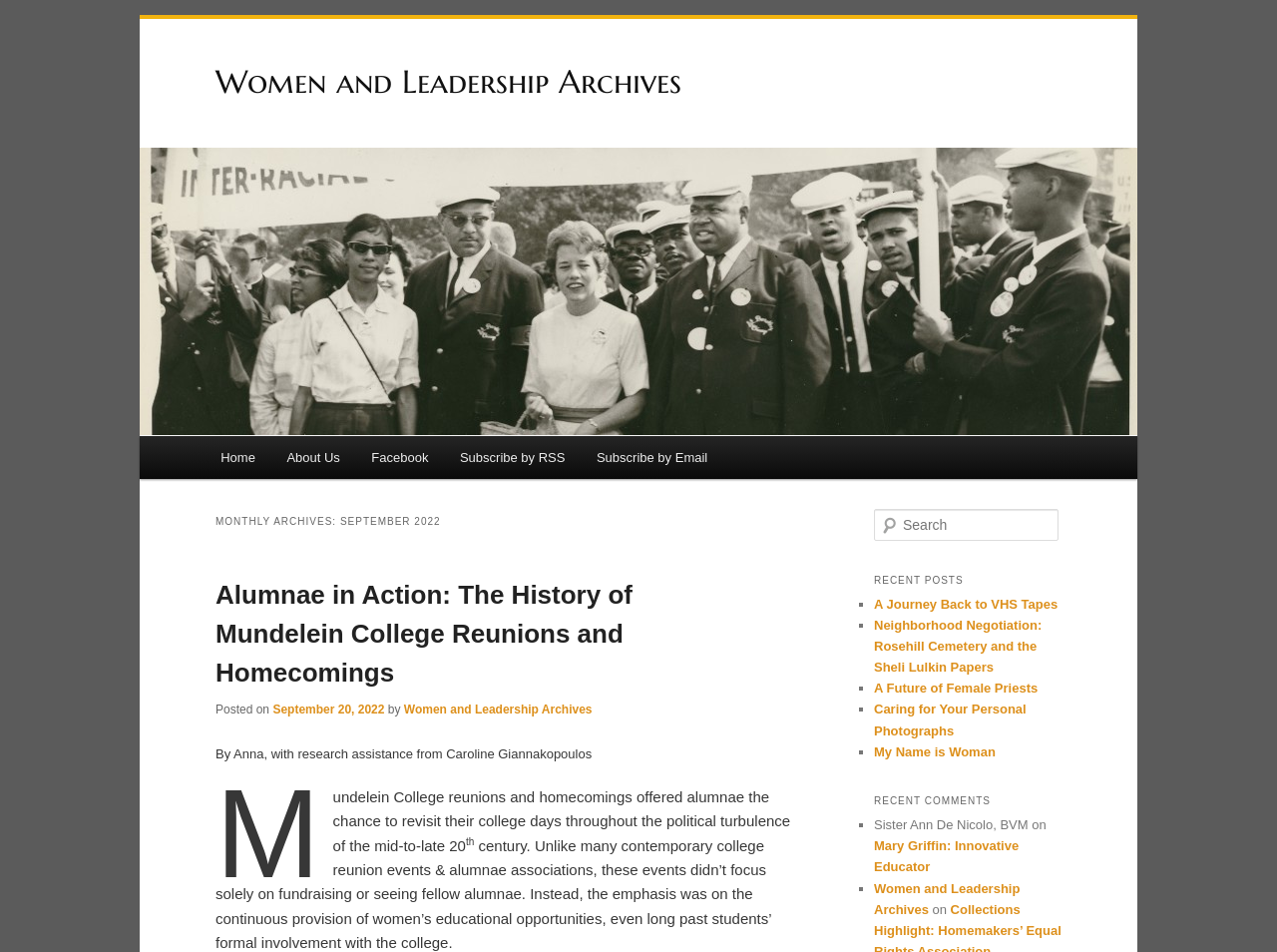Determine the bounding box coordinates of the clickable element necessary to fulfill the instruction: "View recent comments". Provide the coordinates as four float numbers within the 0 to 1 range, i.e., [left, top, right, bottom].

[0.684, 0.828, 0.831, 0.856]